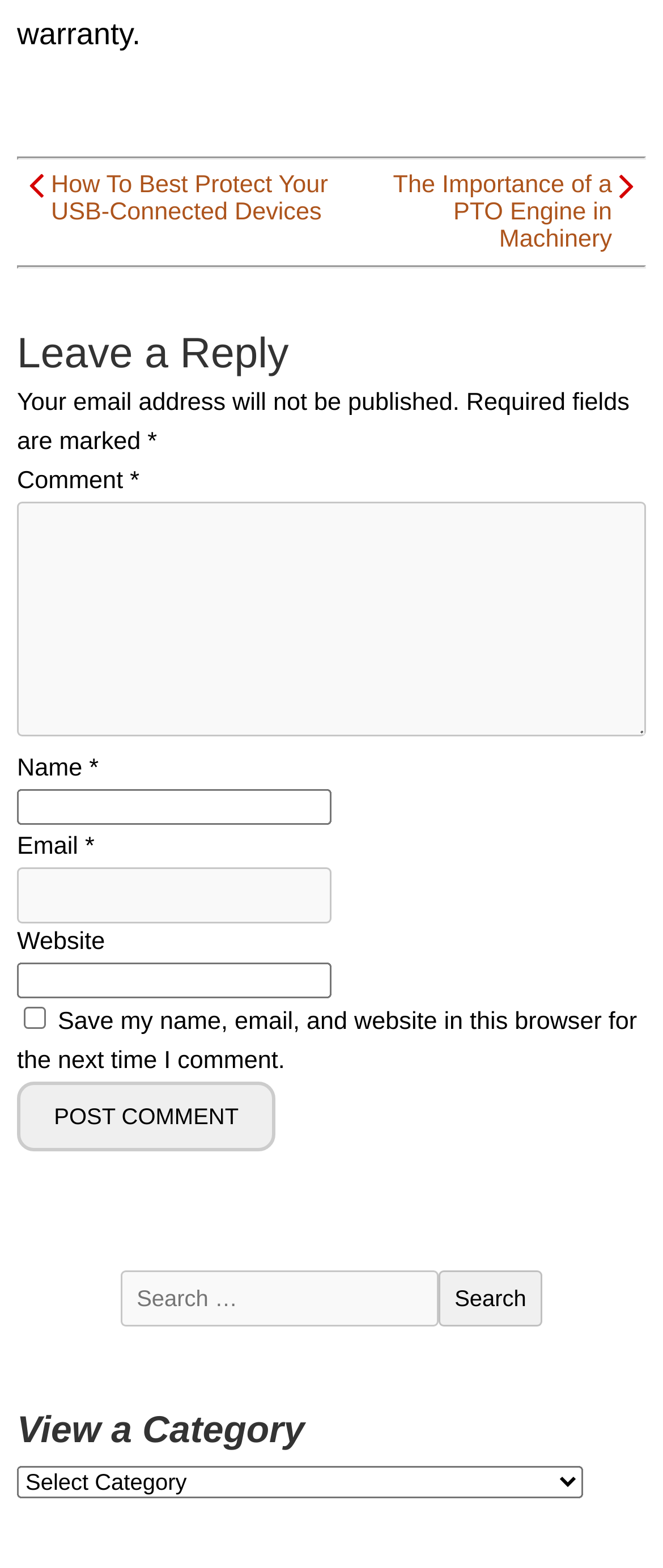What is the function of the combobox with the label 'View a Category'?
Provide an in-depth answer to the question, covering all aspects.

The combobox with the label 'View a Category' is likely used to select a specific category to view on the website, as it has a popup menu and is labeled as a category selector.